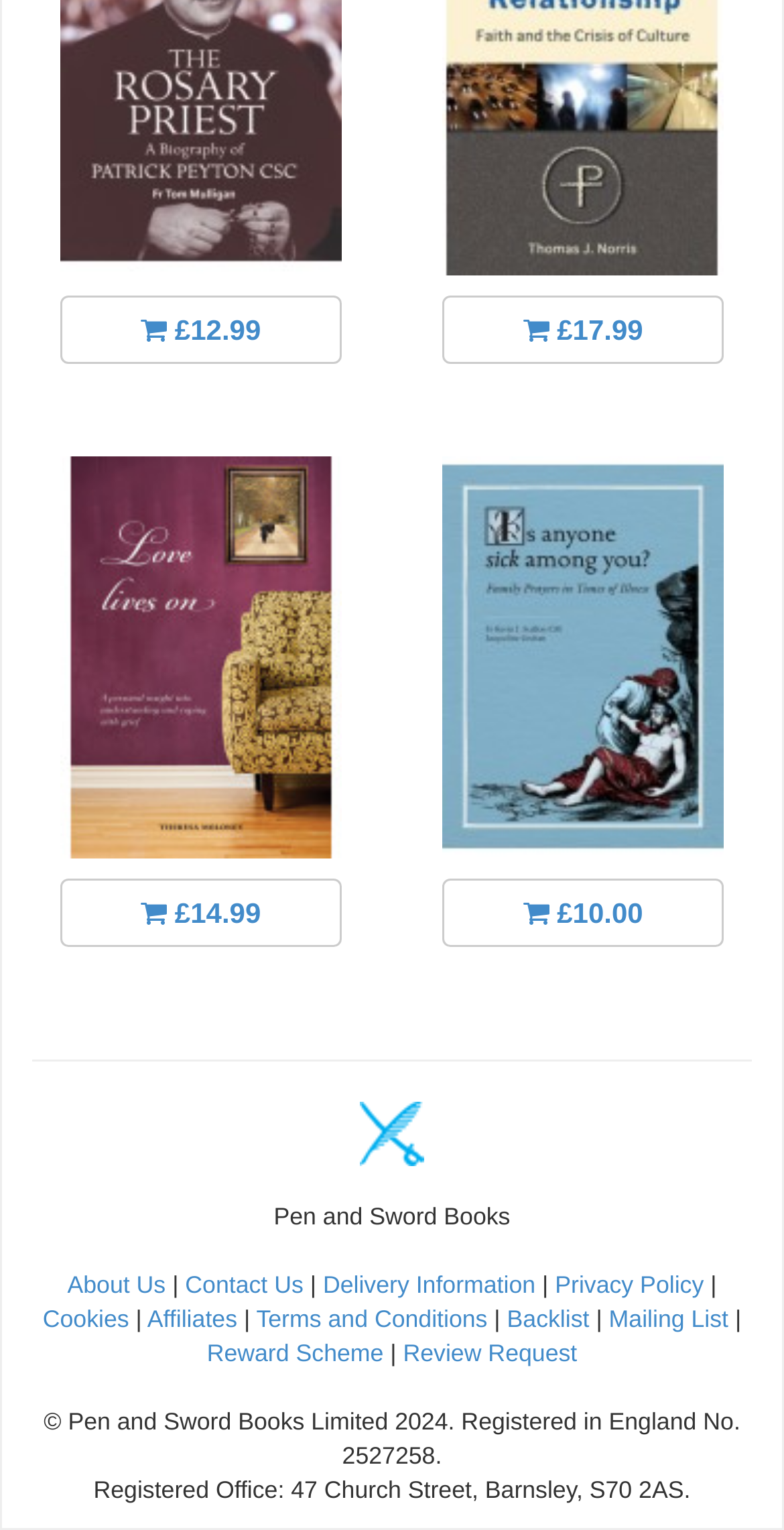Pinpoint the bounding box coordinates for the area that should be clicked to perform the following instruction: "View the image".

[0.077, 0.299, 0.436, 0.561]